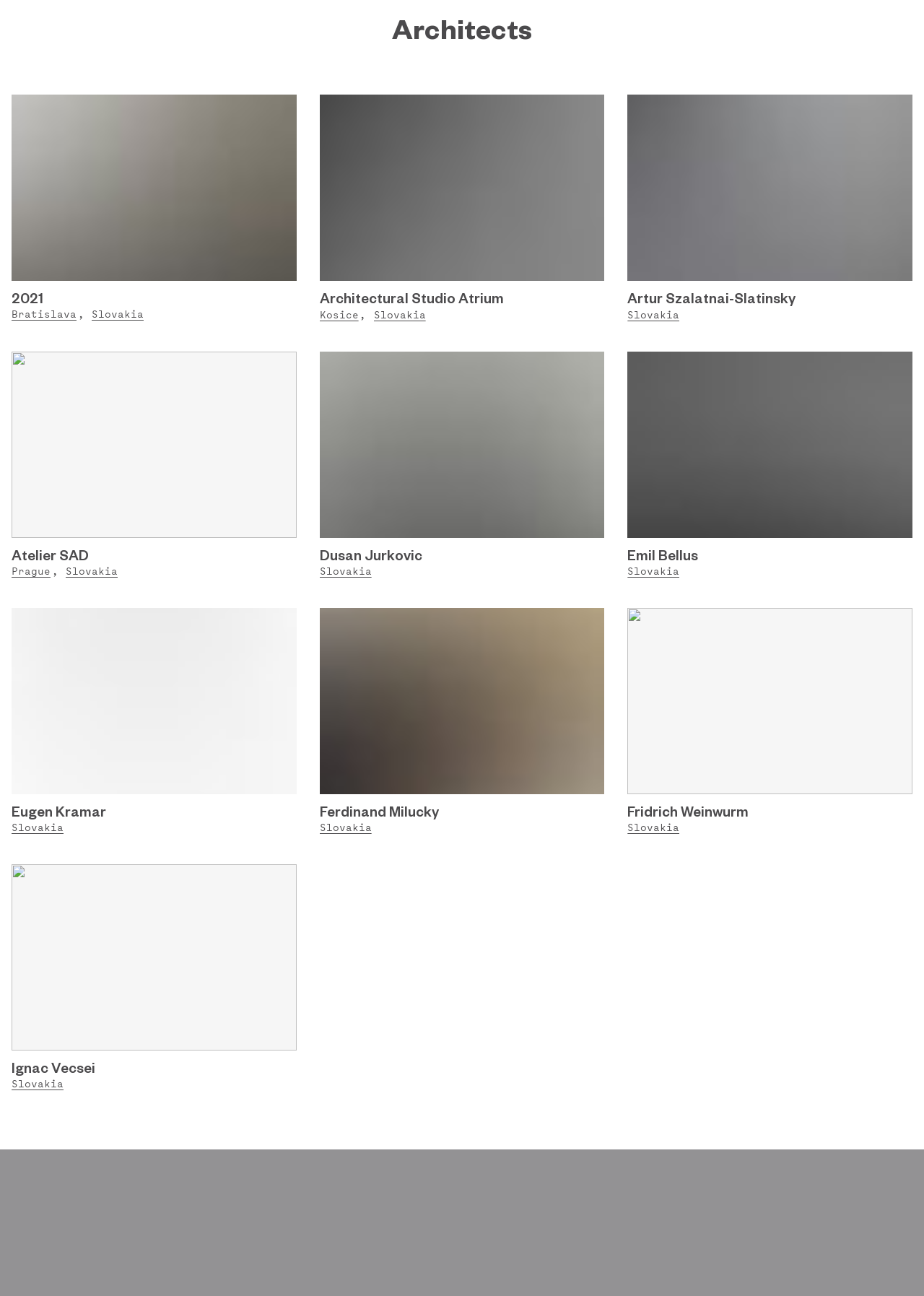Give a succinct answer to this question in a single word or phrase: 
How many articles are there on the webpage?

9